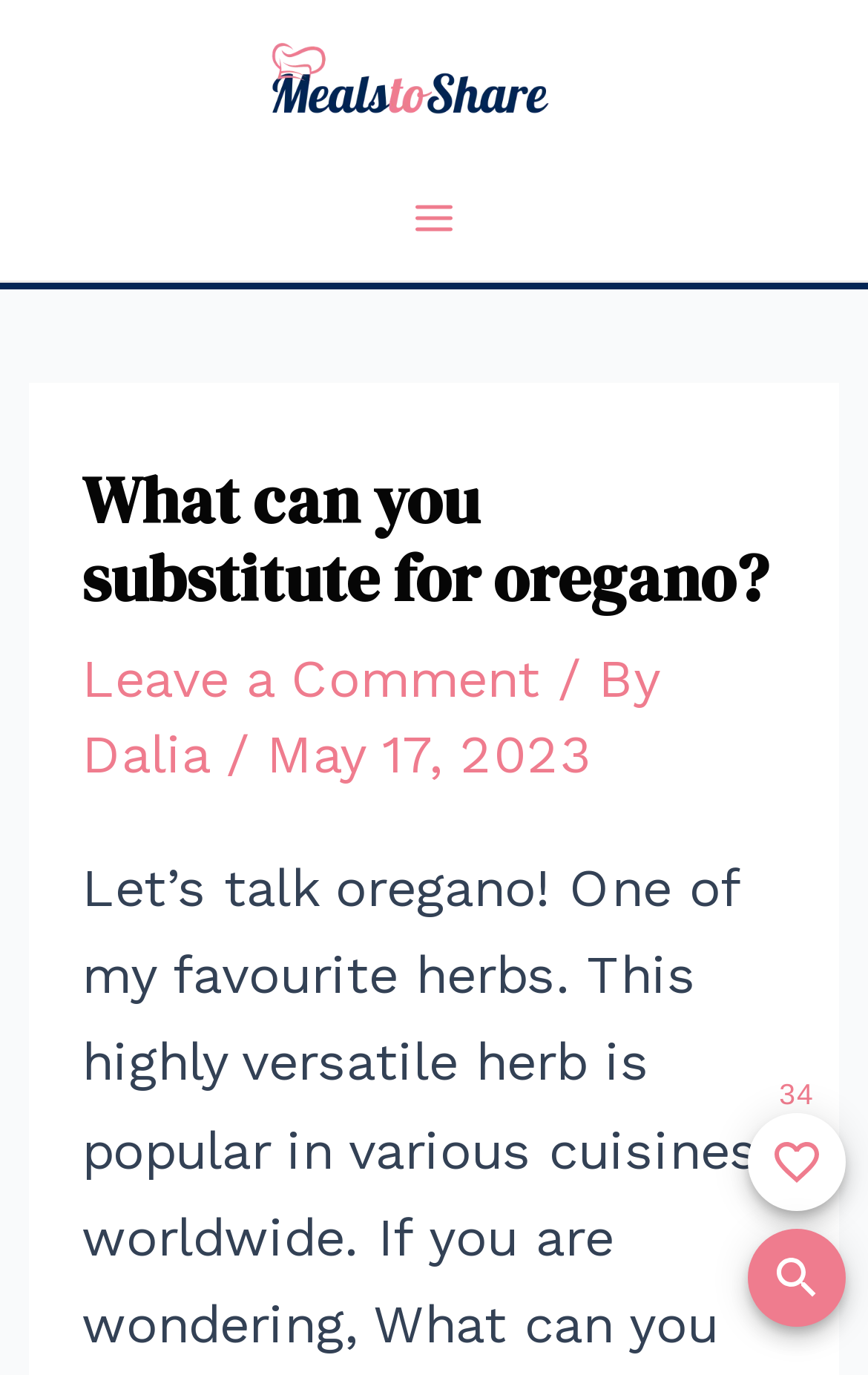Using details from the image, please answer the following question comprehensively:
What is the name of the website?

The name of the website can be determined by looking at the logo at the top left corner of the webpage, which says 'Meals to Share'.